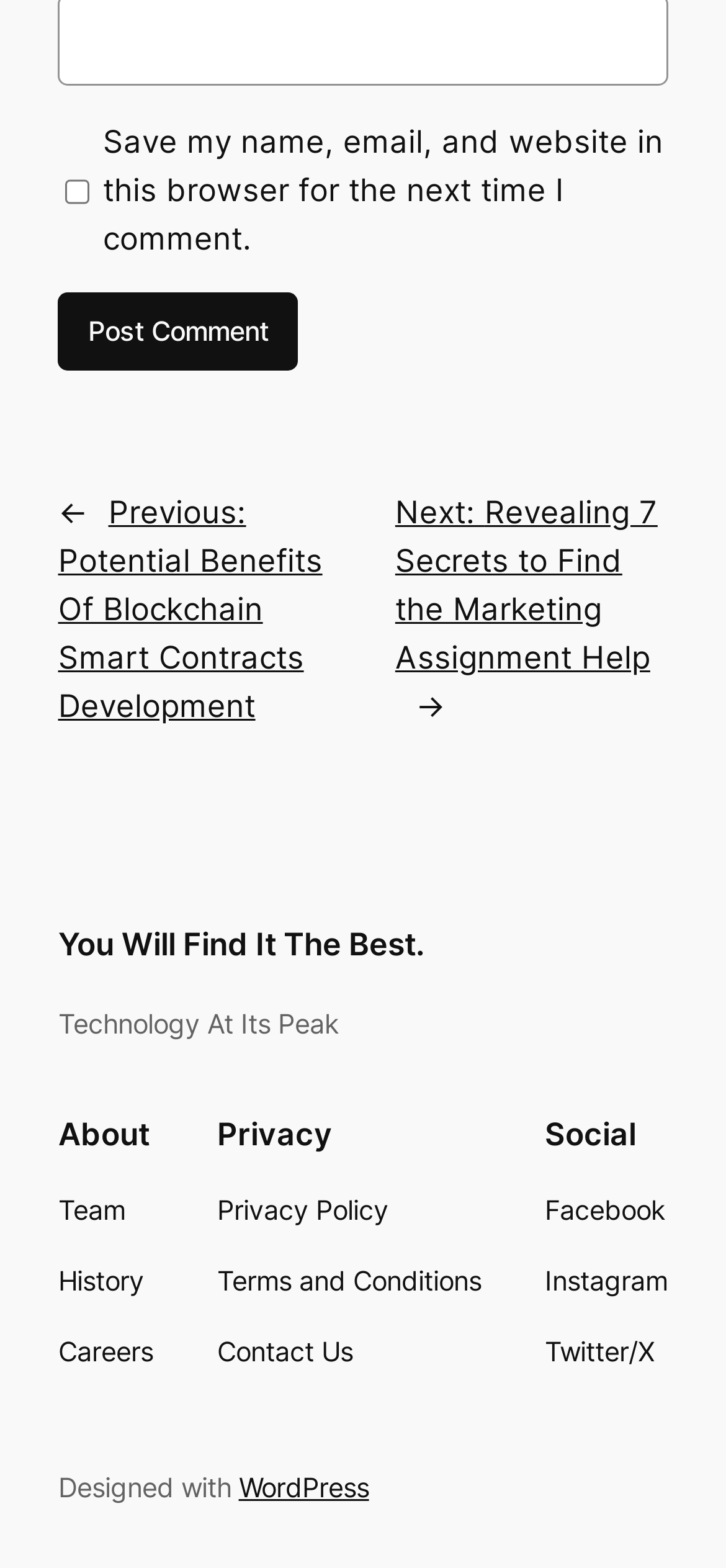How many social media links are there?
Using the details shown in the screenshot, provide a comprehensive answer to the question.

Under the 'Social' heading, there are three links to social media platforms: 'Facebook', 'Instagram', and 'Twitter/X'.